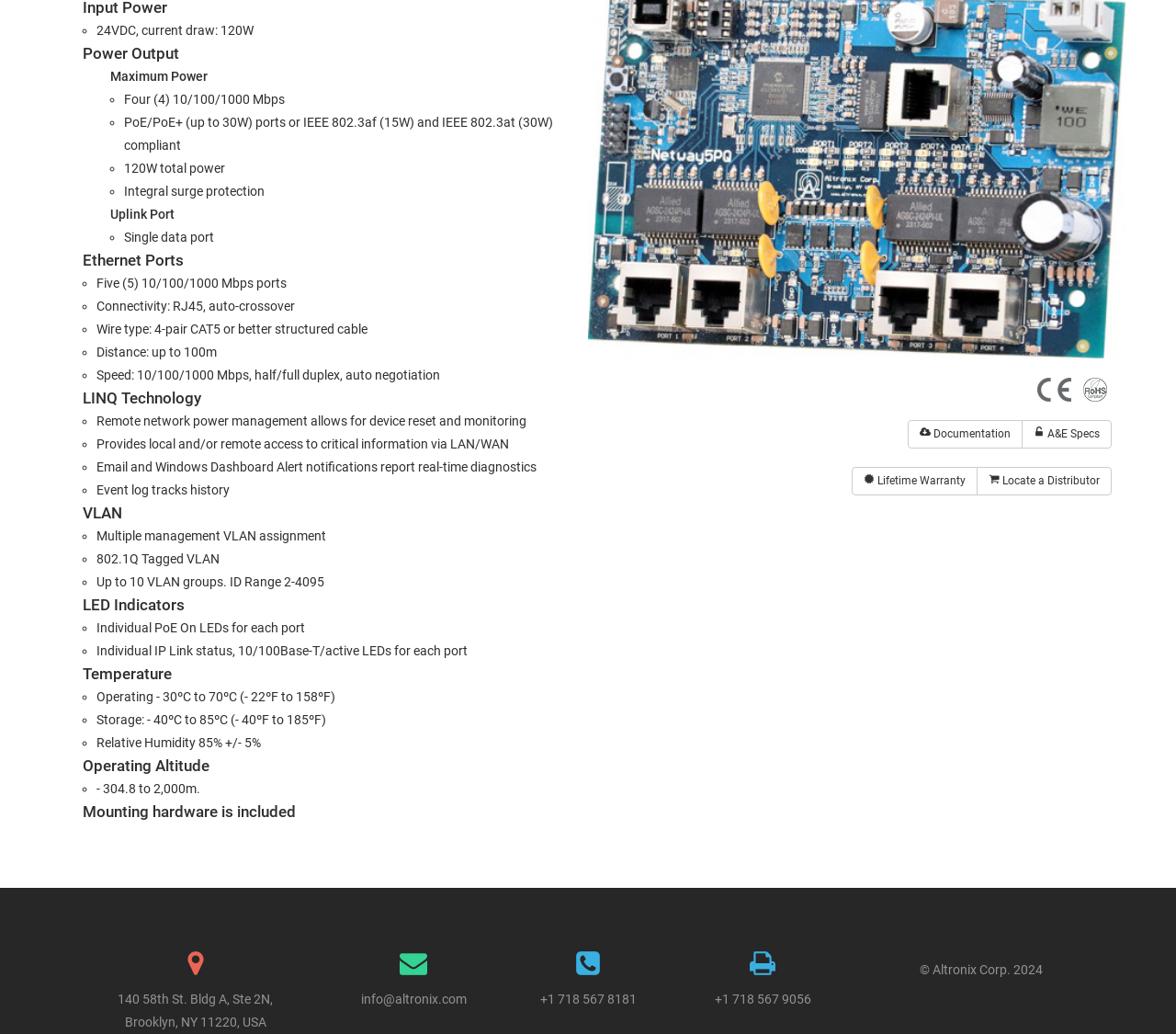Locate the bounding box coordinates of the UI element described by: "A&E Specs". Provide the coordinates as four float numbers between 0 and 1, formatted as [left, top, right, bottom].

[0.869, 0.406, 0.945, 0.434]